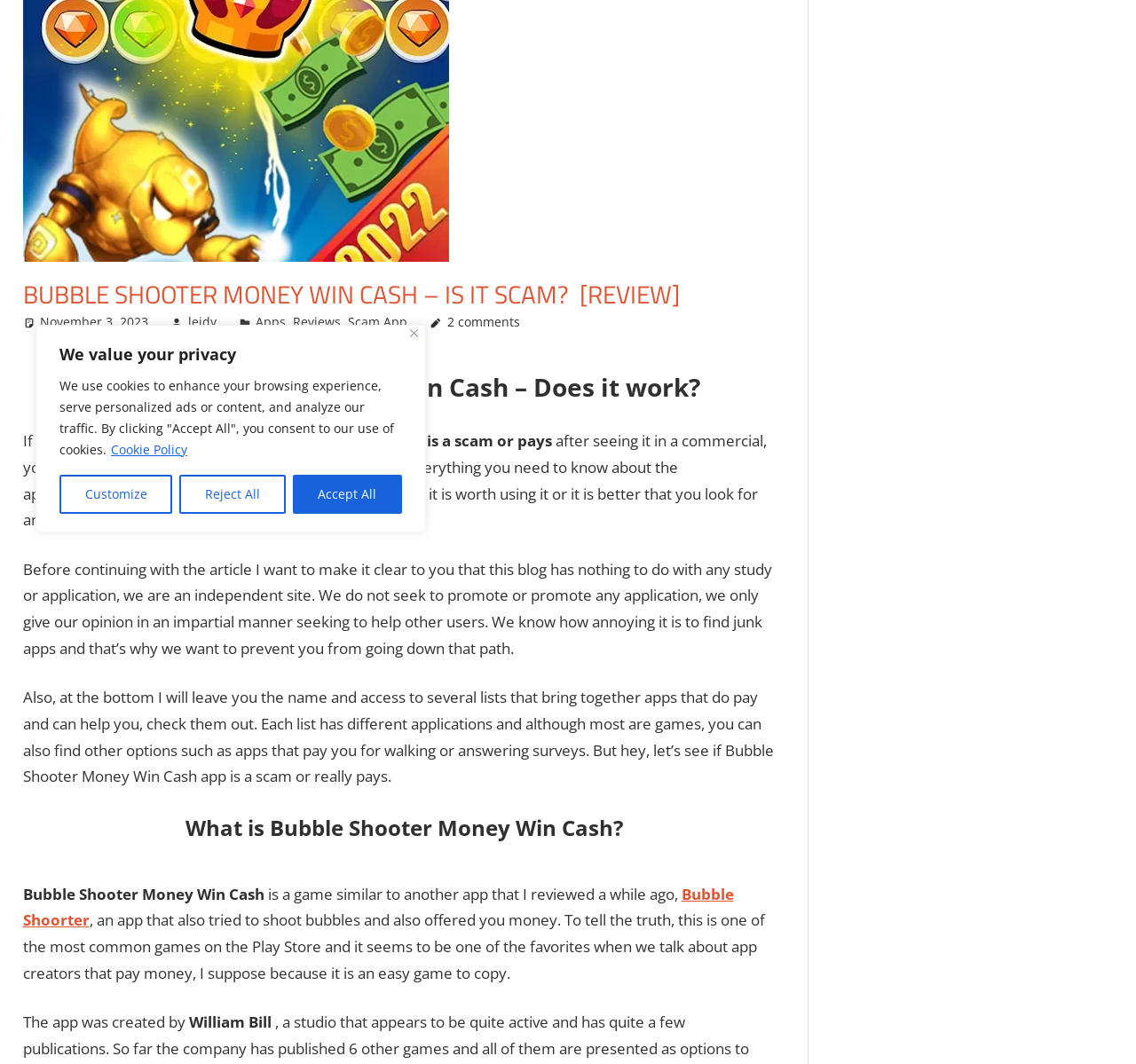Using the provided description leidy, find the bounding box coordinates for the UI element. Provide the coordinates in (top-left x, top-left y, bottom-right x, bottom-right y) format, ensuring all values are between 0 and 1.

[0.165, 0.294, 0.19, 0.31]